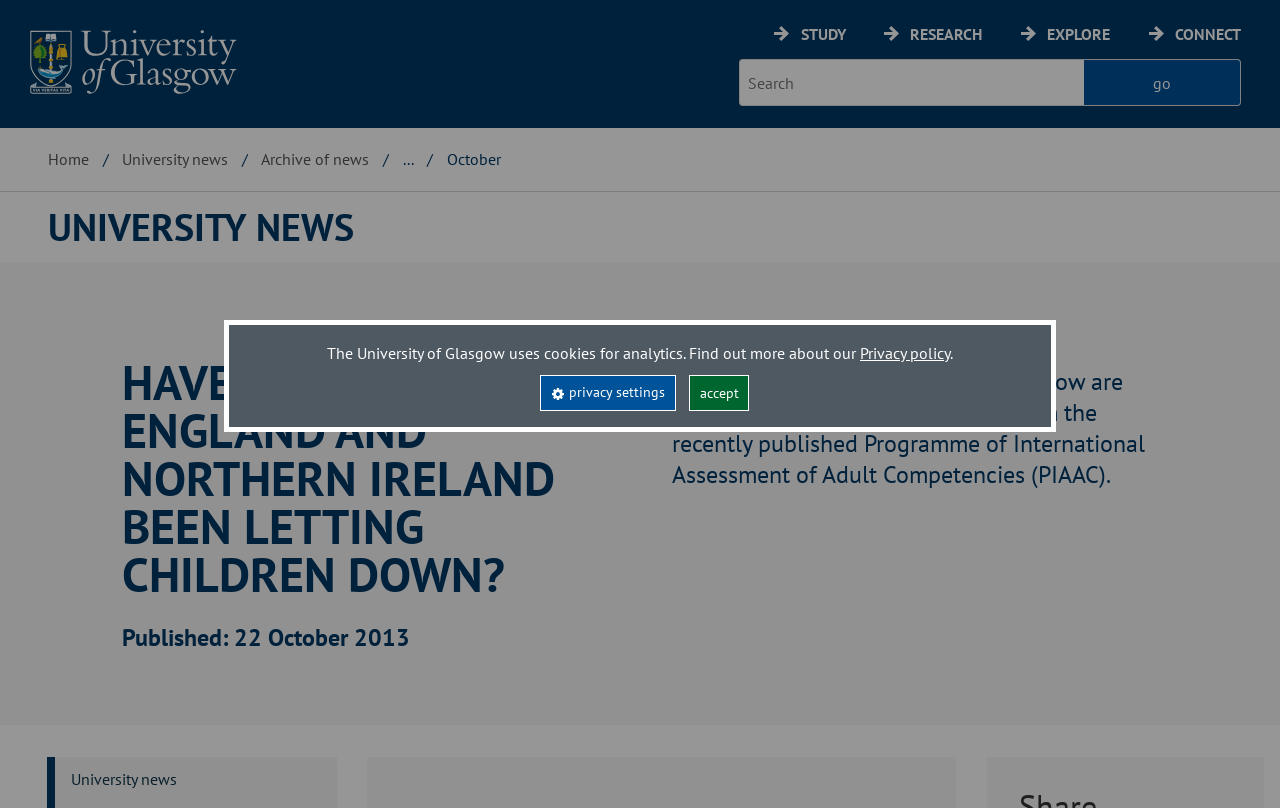Please give a succinct answer to the question in one word or phrase:
What is the date of the news article?

22 October 2013